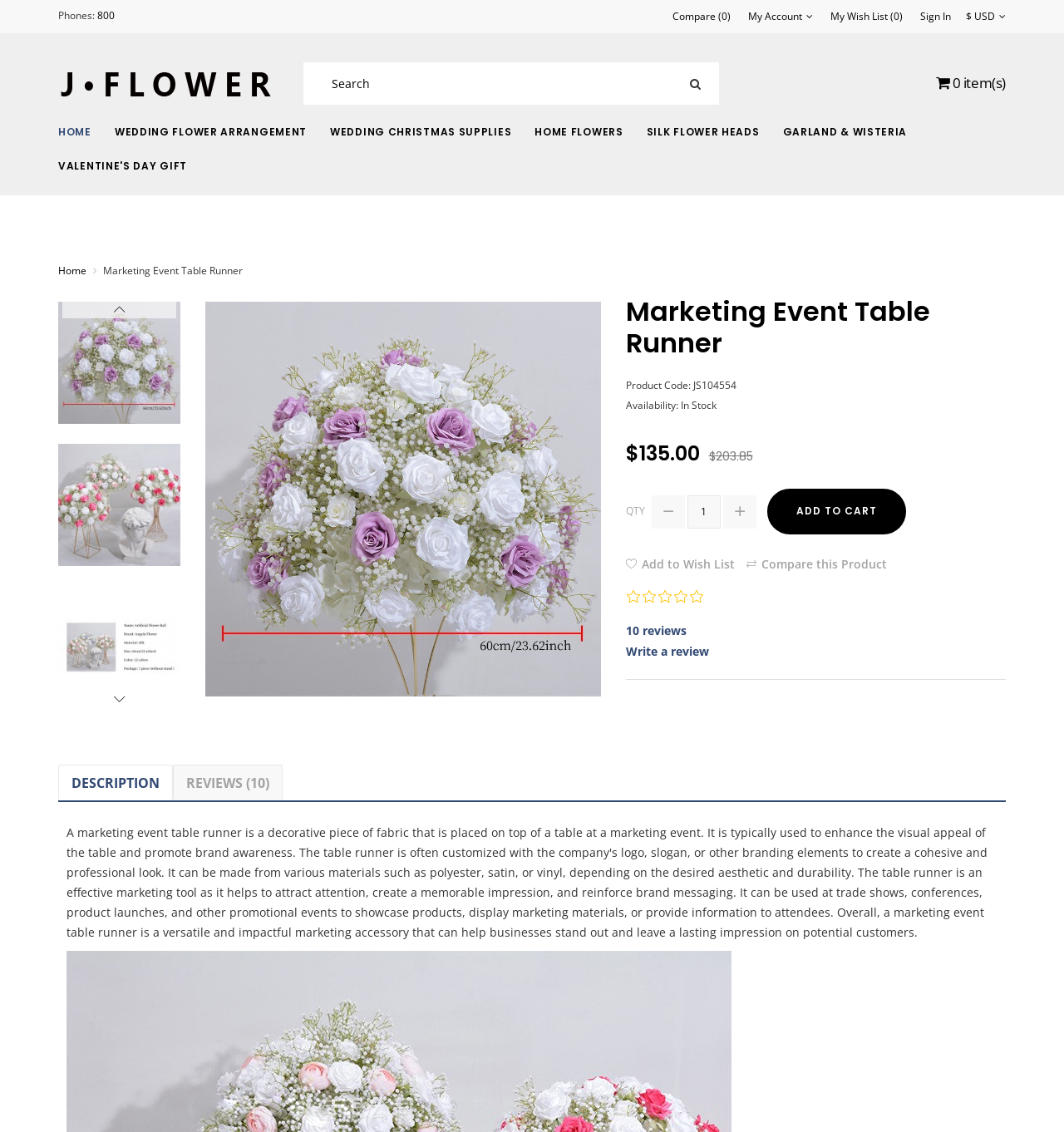Give a detailed overview of the webpage's appearance and contents.

The webpage is about a product called "Marketing Event Table Runner". At the top left corner, there is a phone number "800" and a link to compare products. Next to it, there are links to "My Account", "My Wish List", and "Sign In". The currency is displayed as "$ USD" at the top right corner.

Below the top navigation, there is a logo "Jewishbyte" with an image, and a button showing the number of items in the cart. A search bar is located in the middle, accompanied by a search button.

The main navigation menu is below the search bar, with links to "HOME", "WEDDING FLOWER ARRANGEMENT", "WEDDING CHRISTMAS SUPPLIES", and other categories.

The product "Marketing Event Table Runner" is displayed prominently in the middle of the page, with an image and a heading. The product code "JS104554" is shown, along with its availability, price, and a "QTY" input field. There are buttons to add the product to the cart, wish list, or compare it with other products.

Below the product information, there are links to read reviews and write a review. A horizontal separator divides the page, followed by links to the product description and reviews.

On the left side of the page, there are six links to the same product "Marketing Event Table Runner" with images, and two social media links at the bottom.